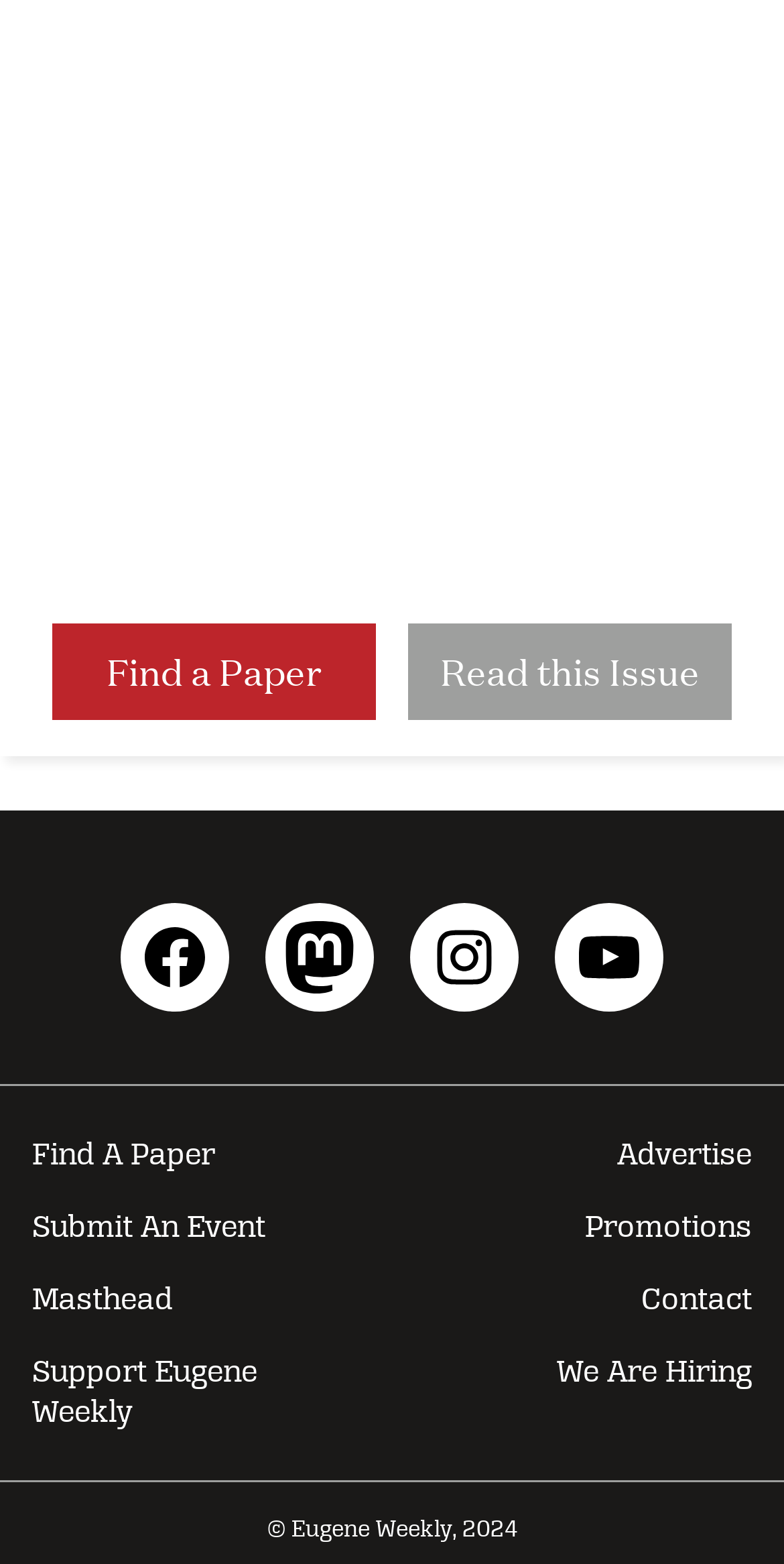How many social media links are available?
Ensure your answer is thorough and detailed.

I counted the number of social media links in the complementary section with y-coordinate range [0.578, 0.647], which includes links to Facebook, Mastodon, Instagram, and YouTube.